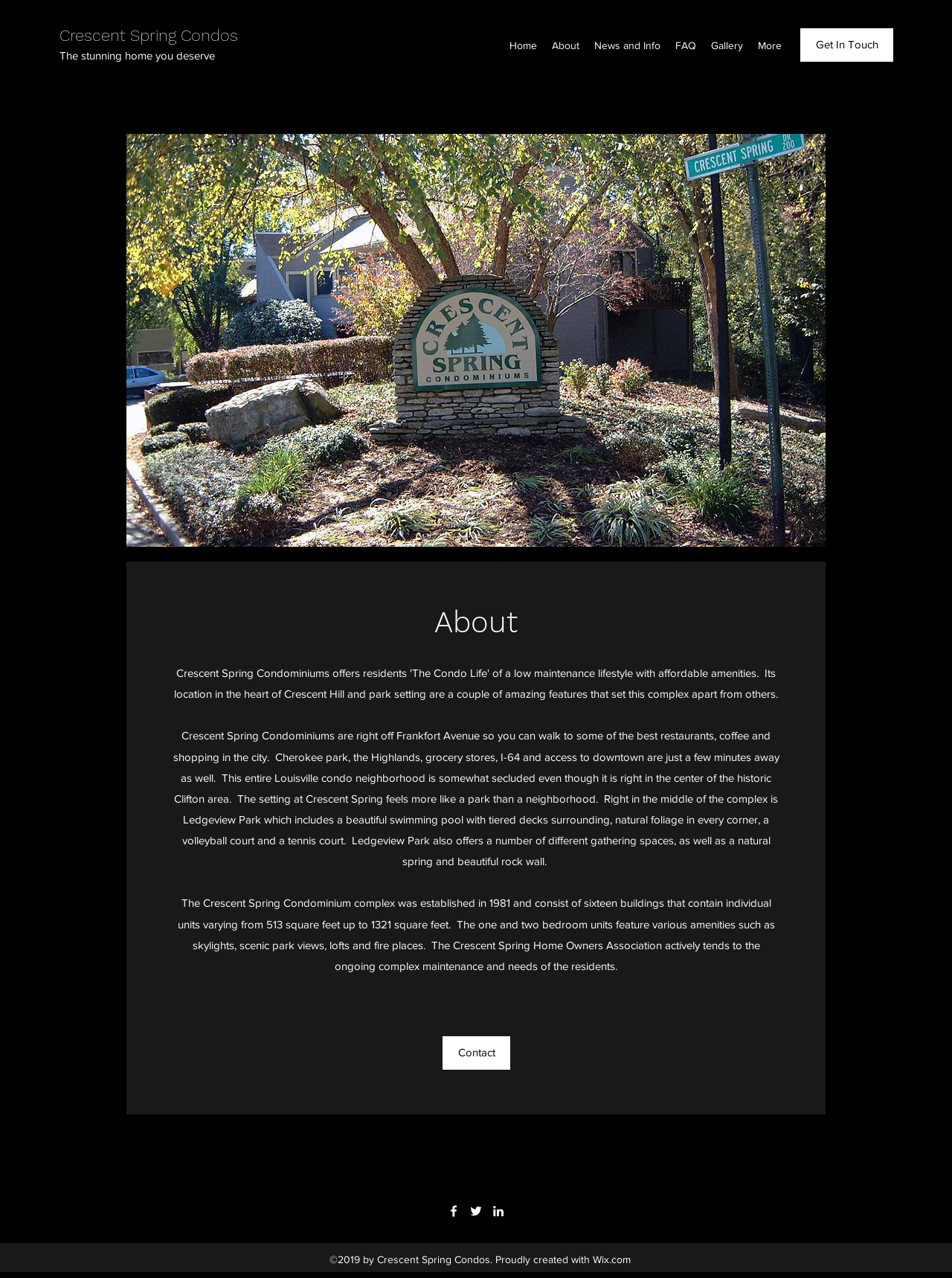What is the purpose of the Home Owners Association?
Look at the image and provide a detailed response to the question.

I found the answer by reading the text 'The Crescent Spring Home Owners Association actively tends to the ongoing complex maintenance and needs of the residents.' which indicates that the purpose of the Home Owners Association is to maintain the complex and attend to the needs of the residents.